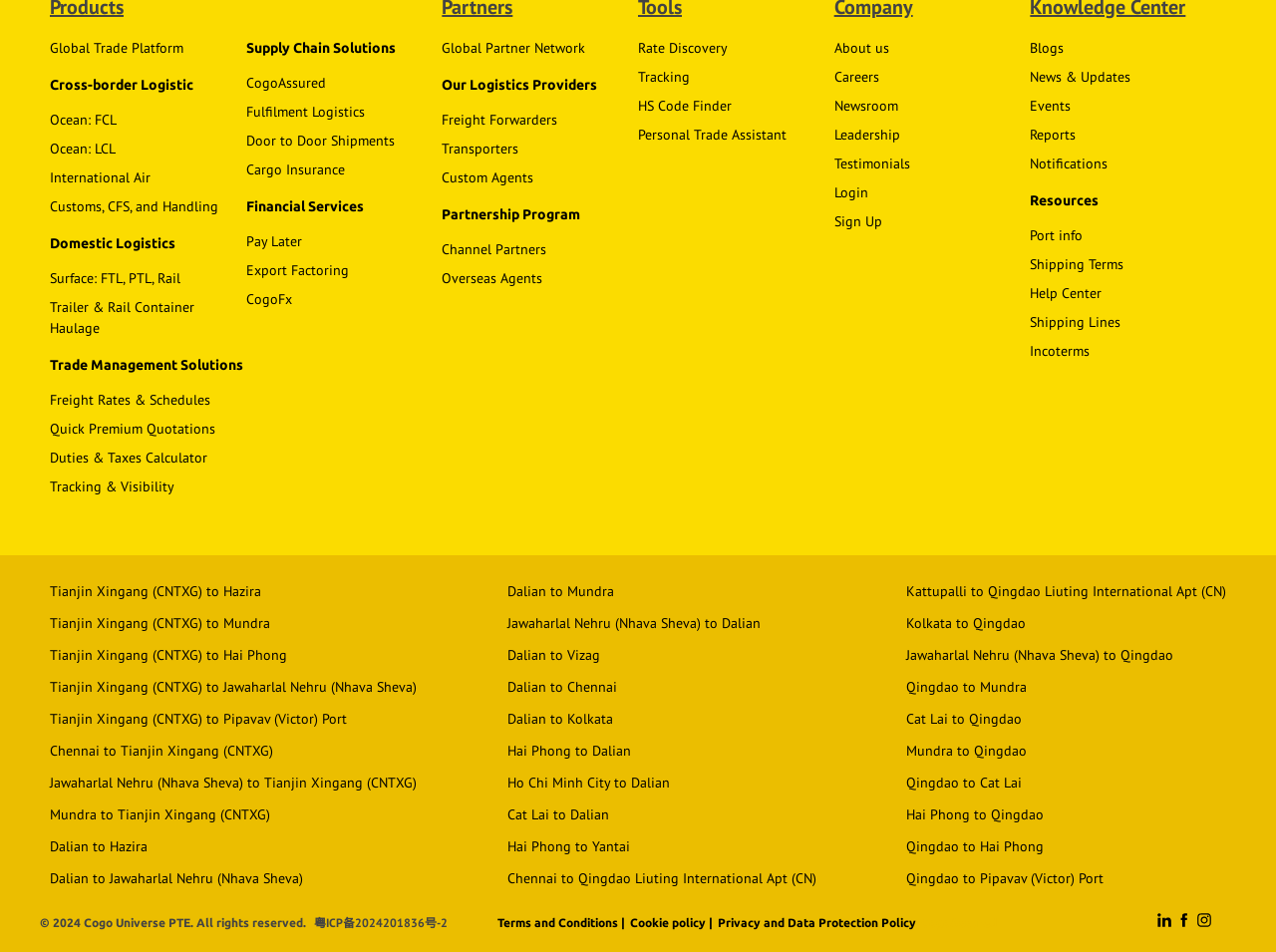How many links are under the heading 'Financial Services'?
Based on the visual, give a brief answer using one word or a short phrase.

4